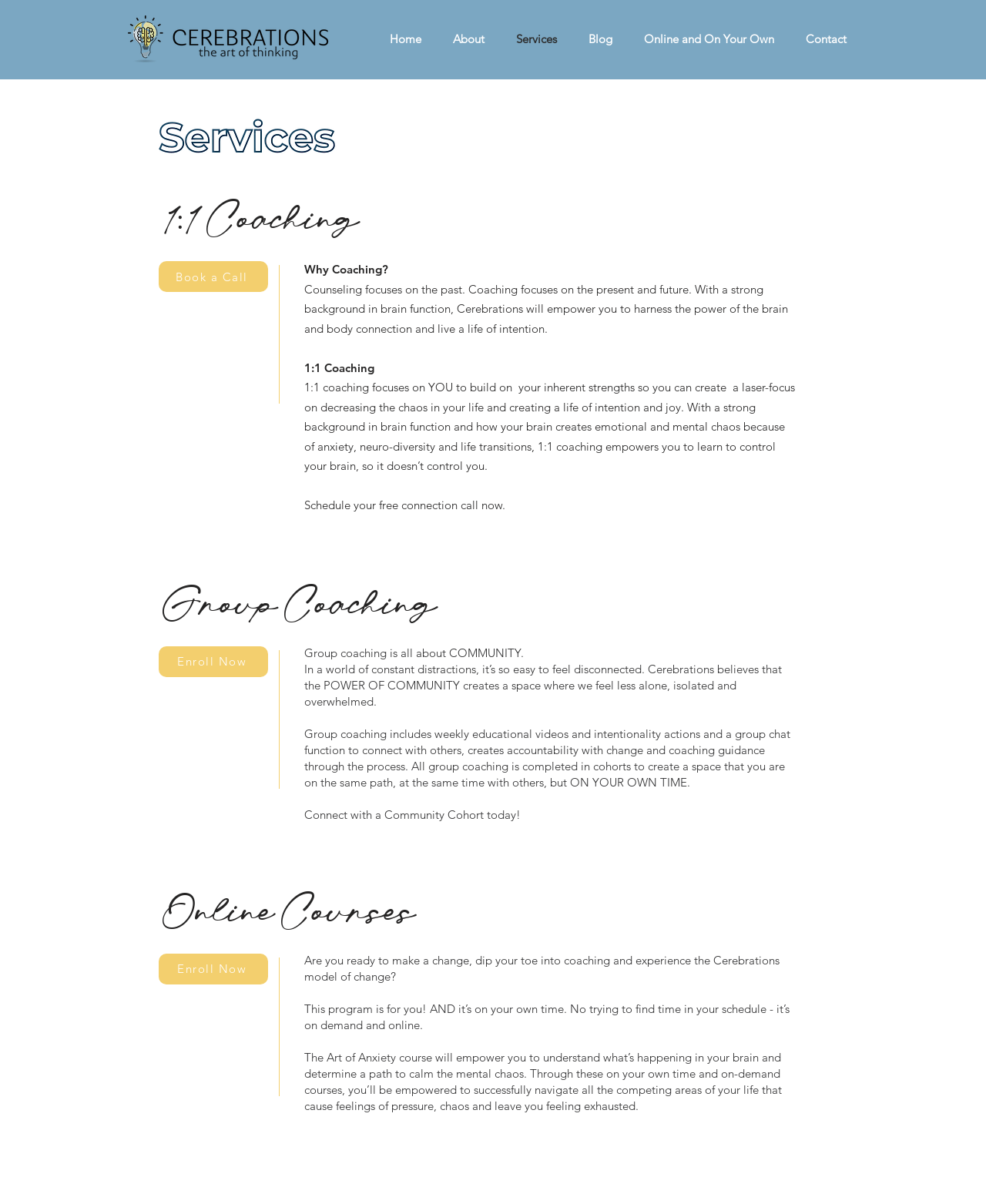Describe the webpage in detail, including text, images, and layout.

The webpage is about the services offered by Cerebrations, LLC. At the top, there is a logo image "Services.png" and a navigation menu with links to "Home", "About", "Services", "Blog", "Online and On Your Own", and "Contact". 

Below the navigation menu, there are three main sections: "1:1 Coaching", "Group Coaching", and "Online Courses". Each section has a heading and a link to take action, such as "Book a Call" for 1:1 Coaching, "Enroll Now" for Group Coaching and Online Courses. 

In the "1:1 Coaching" section, there is a brief description of what coaching focuses on, followed by a more detailed explanation of how 1:1 coaching can help individuals build on their strengths and create a life of intention and joy. There is also a call-to-action to schedule a free connection call.

The "Group Coaching" section emphasizes the importance of community and how group coaching can provide a space for individuals to feel less alone and isolated. It explains that group coaching includes weekly educational videos, intentionality actions, and a group chat function, and invites visitors to connect with a community cohort.

The "Online Courses" section introduces the "Art of Anxiety" course, which aims to empower individuals to understand and calm their mental chaos. The course is on-demand and online, allowing individuals to take it at their own pace.

Throughout the webpage, there are several images, including the Cerebrations logo, which appears twice. The overall layout is organized, with clear headings and concise text, making it easy to navigate and understand the services offered by Cerebrations, LLC.